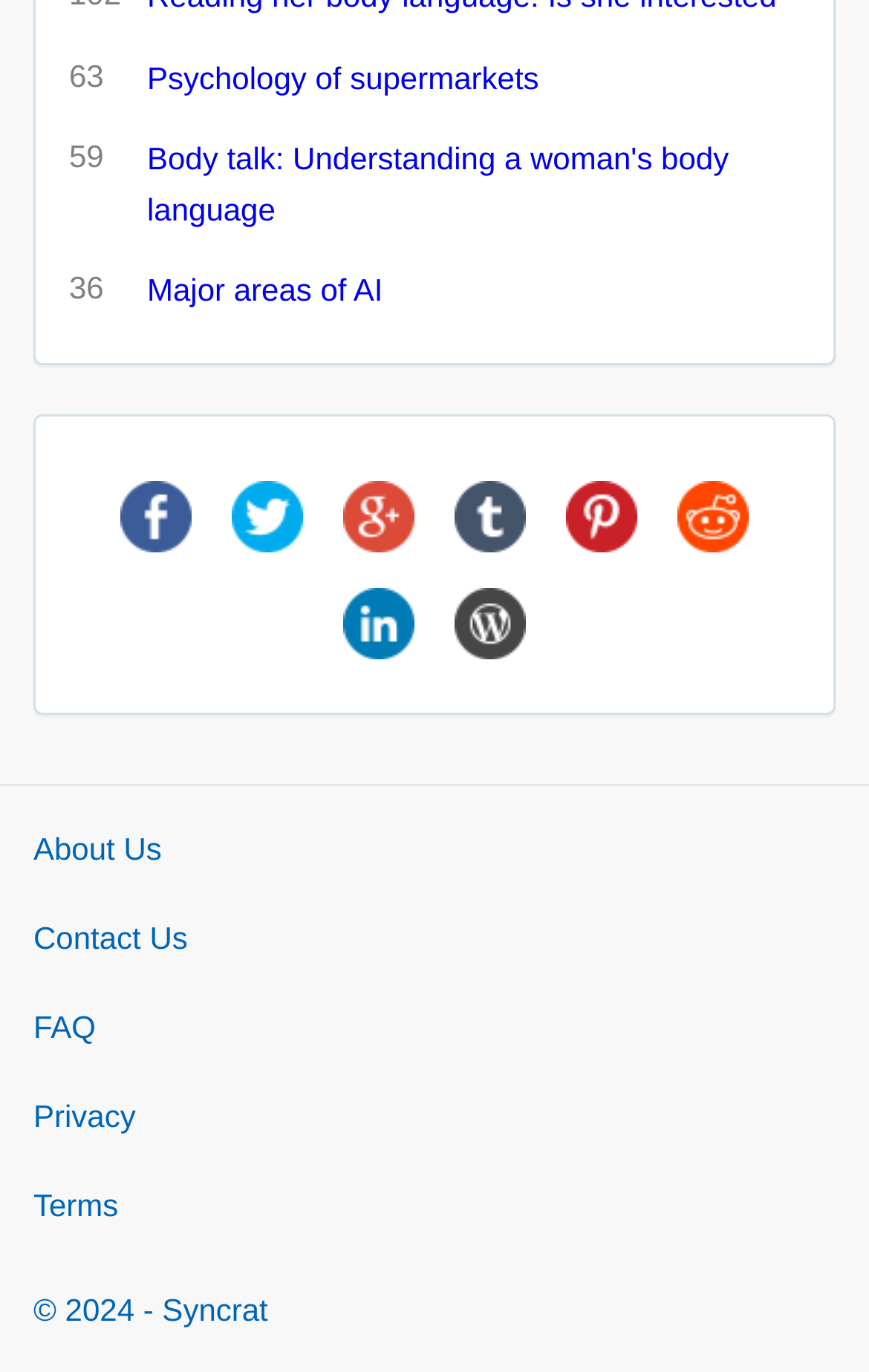Please specify the bounding box coordinates in the format (top-left x, top-left y, bottom-right x, bottom-right y), with all values as floating point numbers between 0 and 1. Identify the bounding box of the UI element described by: Major areas of AI

[0.169, 0.193, 0.921, 0.229]